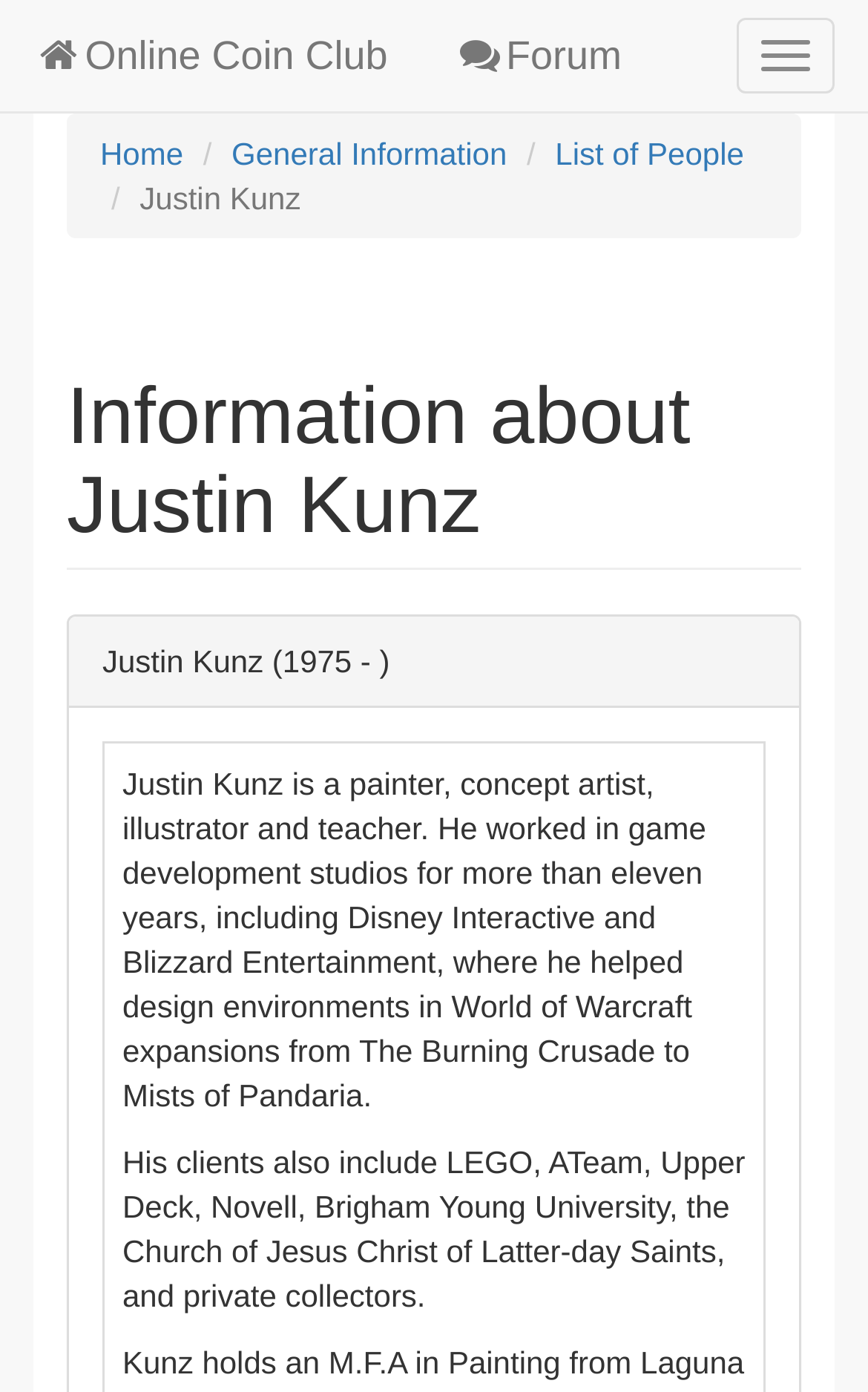Describe every aspect of the webpage comprehensively.

The webpage is about Justin Kunz, providing brief information about him in the context of coinage. At the top left corner, there is a link to the "Online Coin Club" and another link to the "Forum" next to it. A button to "Toggle navigation" is located at the top right corner. 

Below these elements, a navigation breadcrumb is displayed, containing links to "Home", "General Information", and "List of People". The current page is highlighted, as indicated by the "Justin Kunz" text next to the links. 

The main content of the page is headed by a title "Information about Justin Kunz", which is followed by a brief description of Justin Kunz, stating his birth year as 1975.